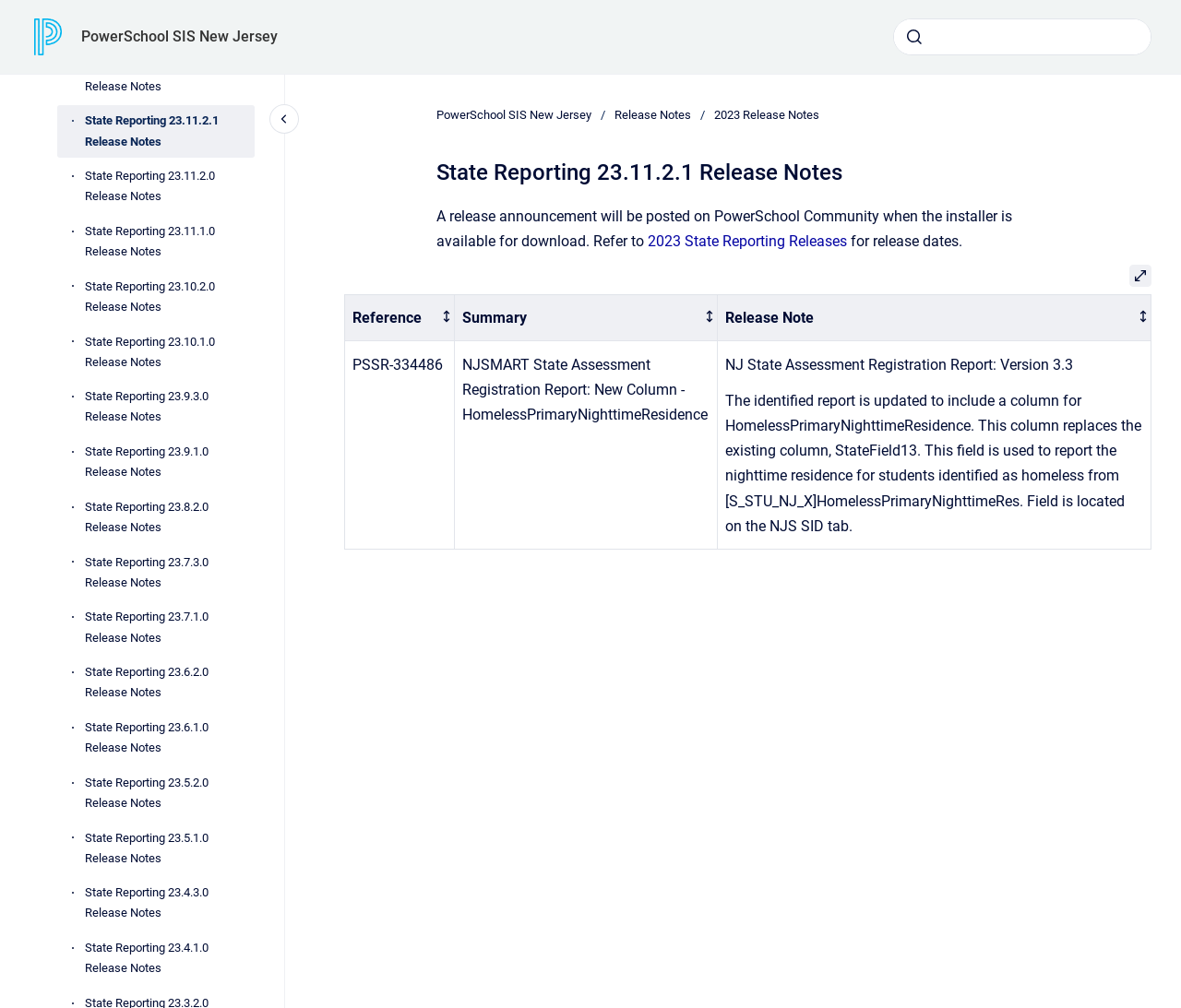Identify the bounding box coordinates for the UI element described as: "Open". The coordinates should be provided as four floats between 0 and 1: [left, top, right, bottom].

[0.956, 0.262, 0.975, 0.284]